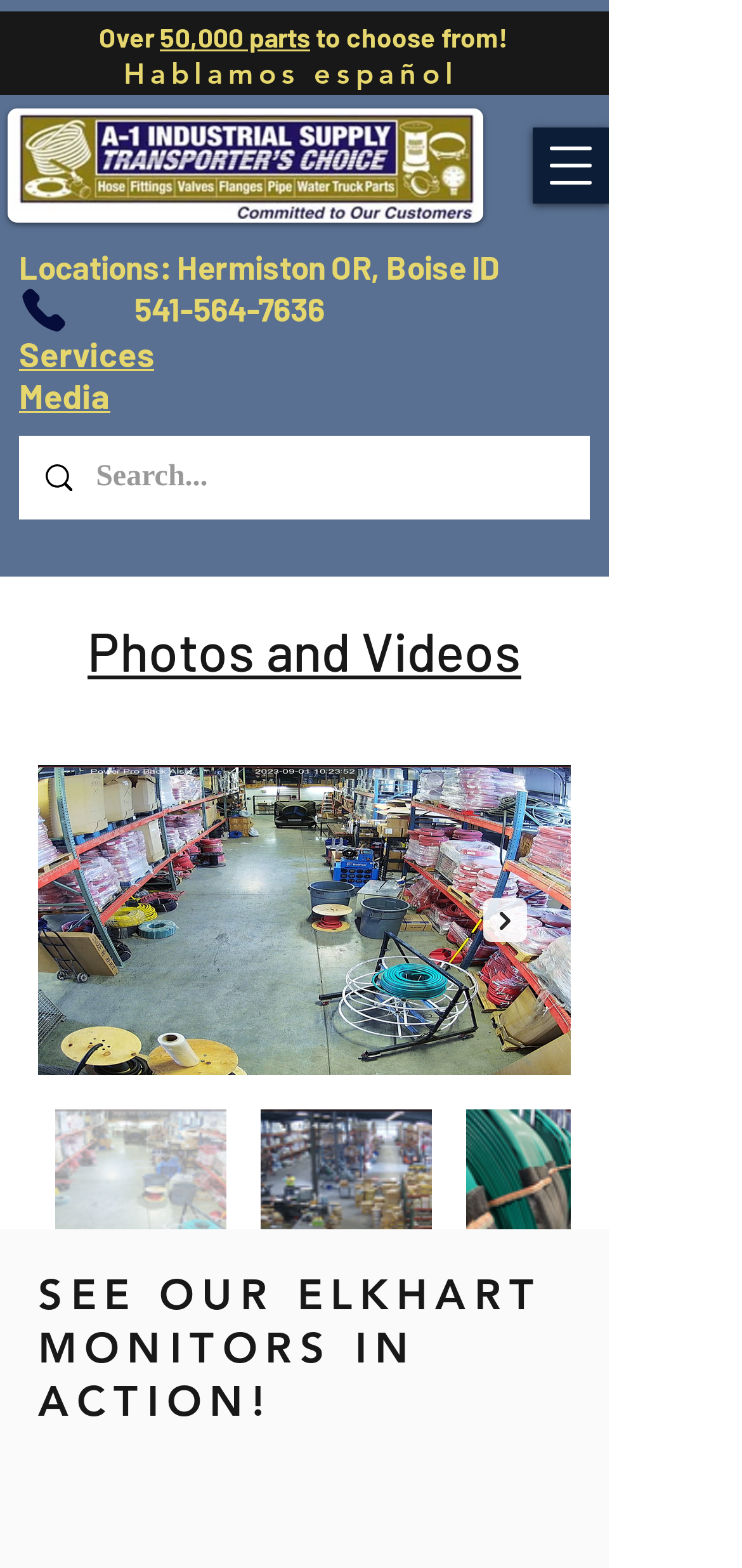Find the bounding box of the UI element described as follows: "aria-label="Next Item"".

[0.651, 0.573, 0.71, 0.601]